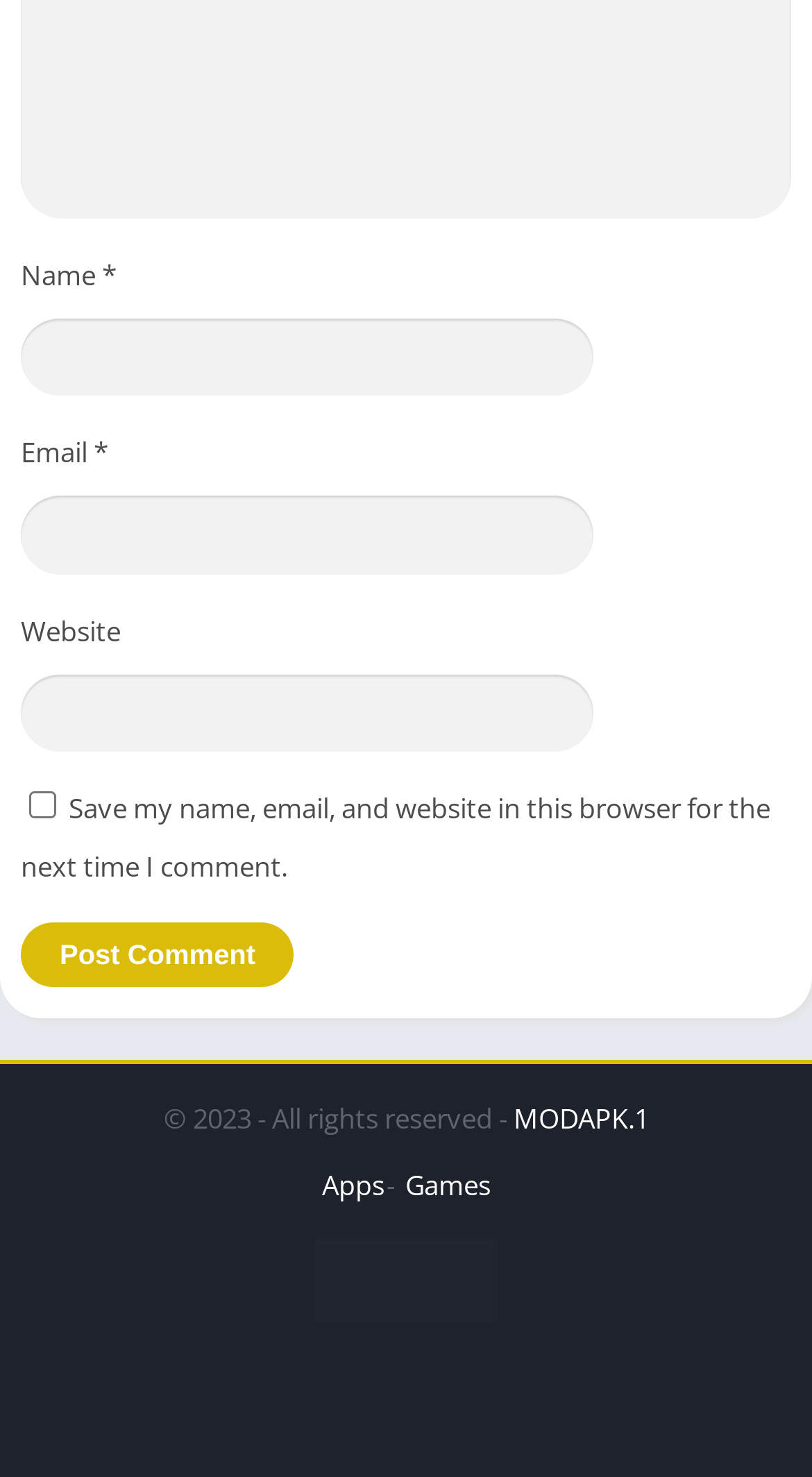How many text fields are required in the comment form? From the image, respond with a single word or brief phrase.

2